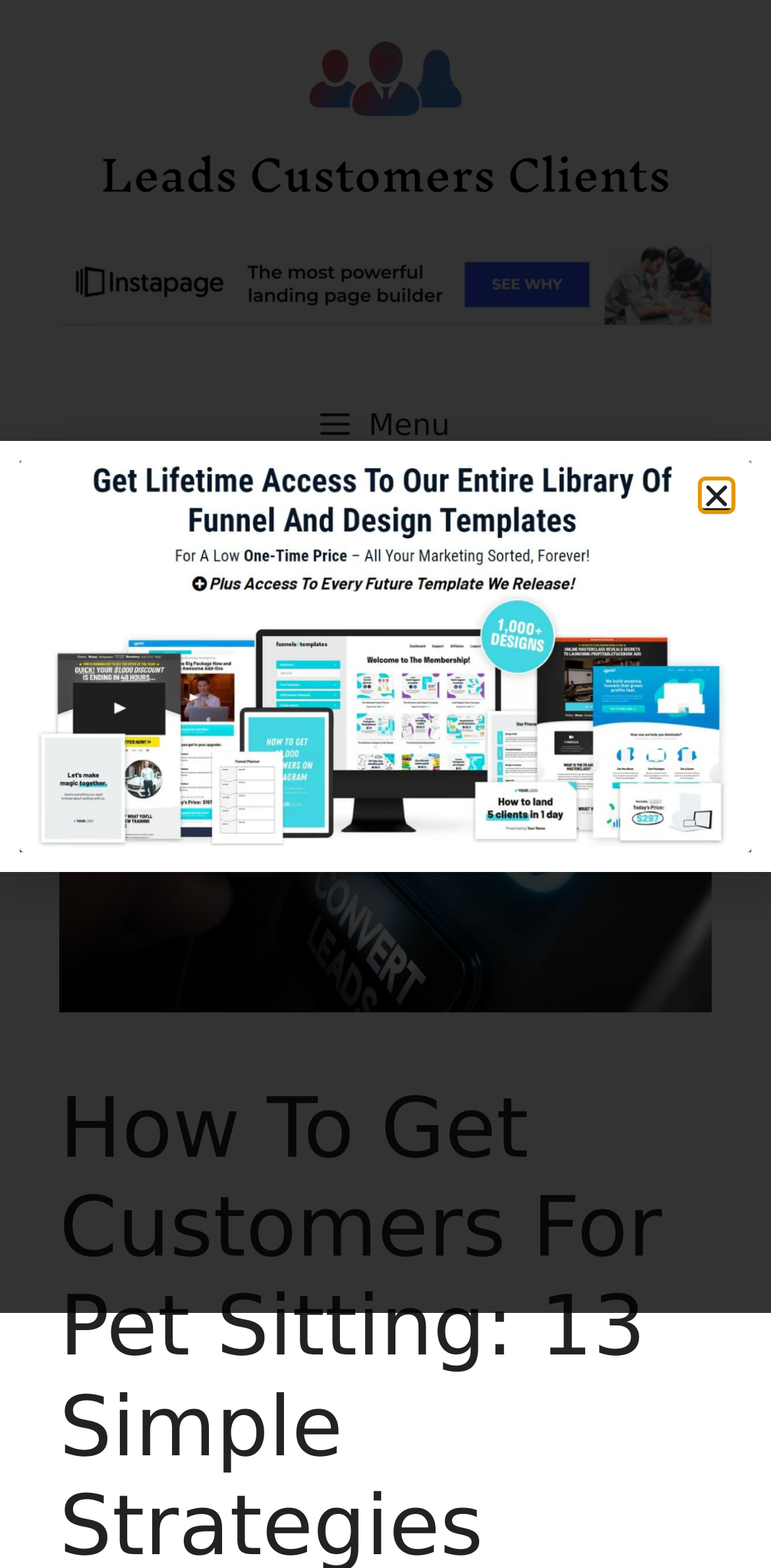Find and extract the text of the primary heading on the webpage.

How To Get Customers For Pet Sitting: 13 Simple Strategies (2024)